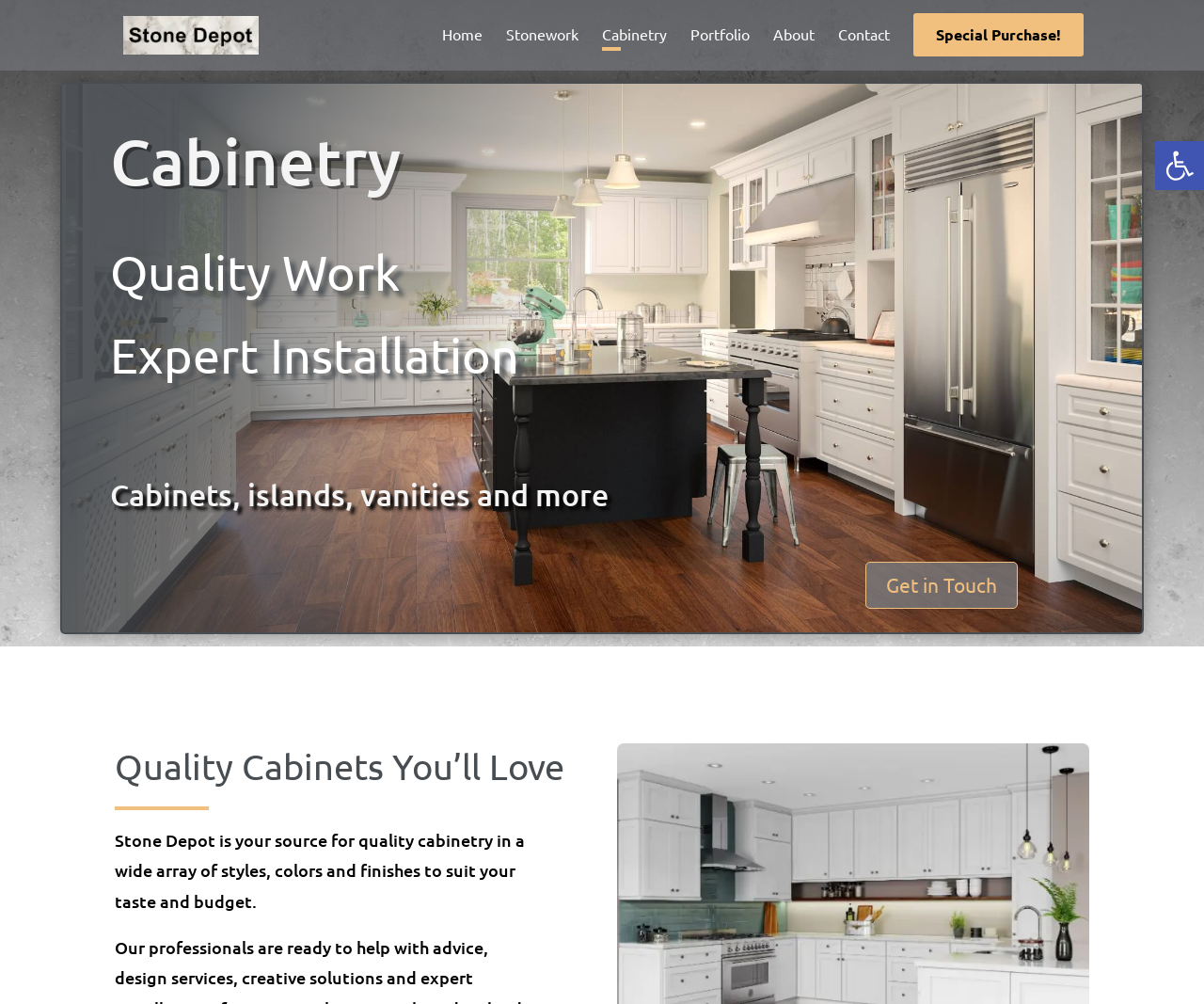Please locate the clickable area by providing the bounding box coordinates to follow this instruction: "Click the 'Special Purchase!' link".

[0.759, 0.013, 0.9, 0.056]